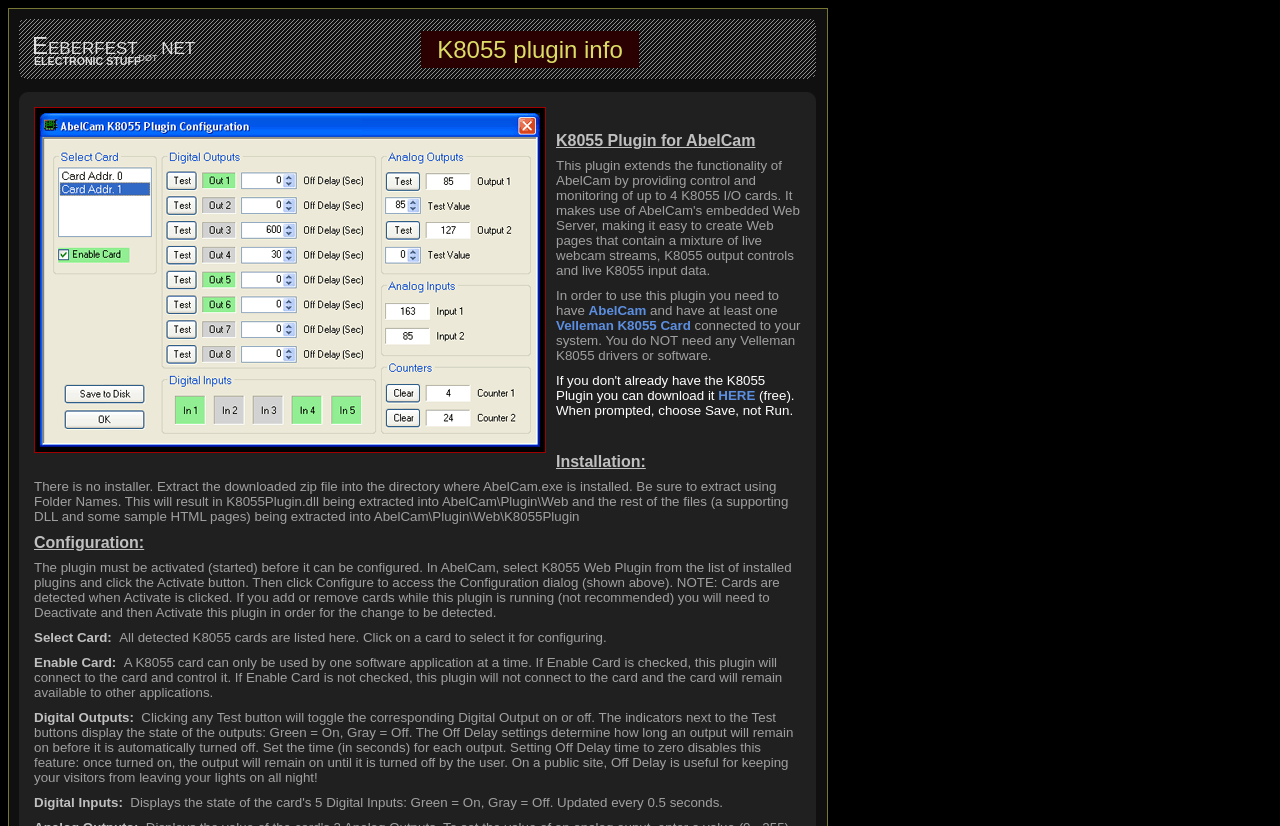Please specify the bounding box coordinates in the format (top-left x, top-left y, bottom-right x, bottom-right y), with values ranging from 0 to 1. Identify the bounding box for the UI component described as follows: AbelCam

[0.46, 0.367, 0.505, 0.385]